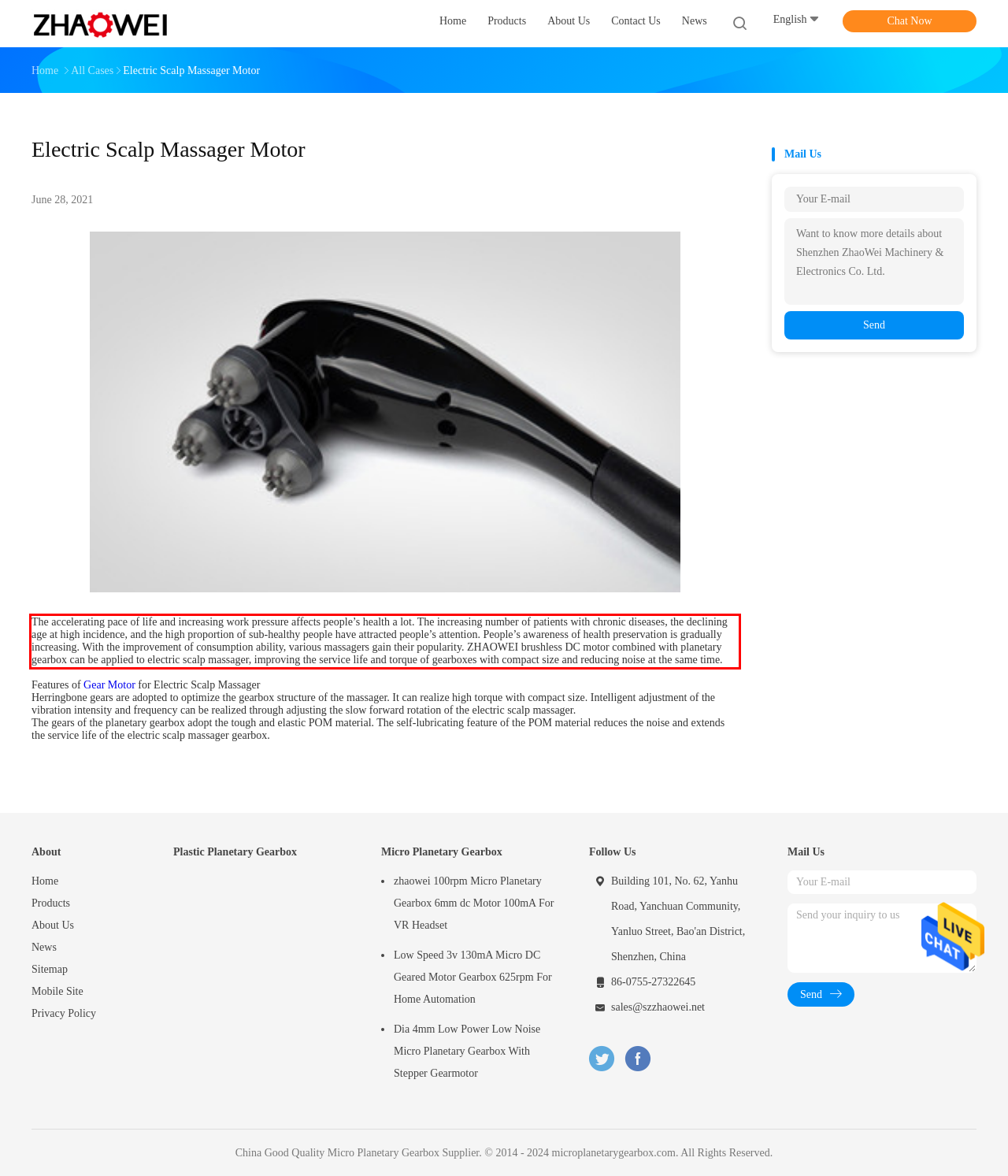Given a screenshot of a webpage, locate the red bounding box and extract the text it encloses.

The accelerating pace of life and increasing work pressure affects people’s health a lot. The increasing number of patients with chronic diseases, the declining age at high incidence, and the high proportion of sub-healthy people have attracted people’s attention. People’s awareness of health preservation is gradually increasing. With the improvement of consumption ability, various massagers gain their popularity. ZHAOWEI brushless DC motor combined with planetary gearbox can be applied to electric scalp massager, improving the service life and torque of gearboxes with compact size and reducing noise at the same time.